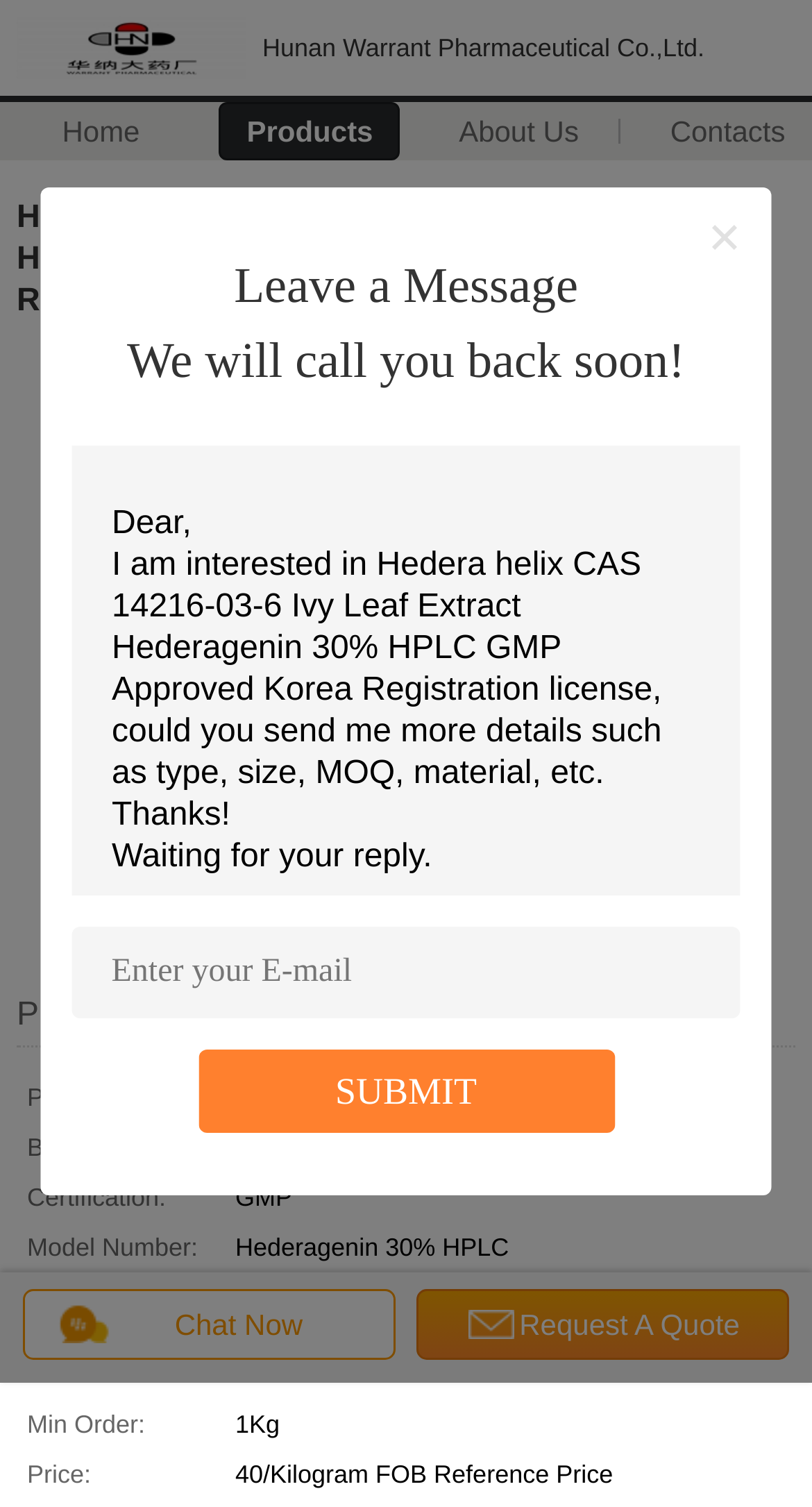Determine the bounding box coordinates for the UI element matching this description: "Chat Now".

[0.028, 0.855, 0.488, 0.902]